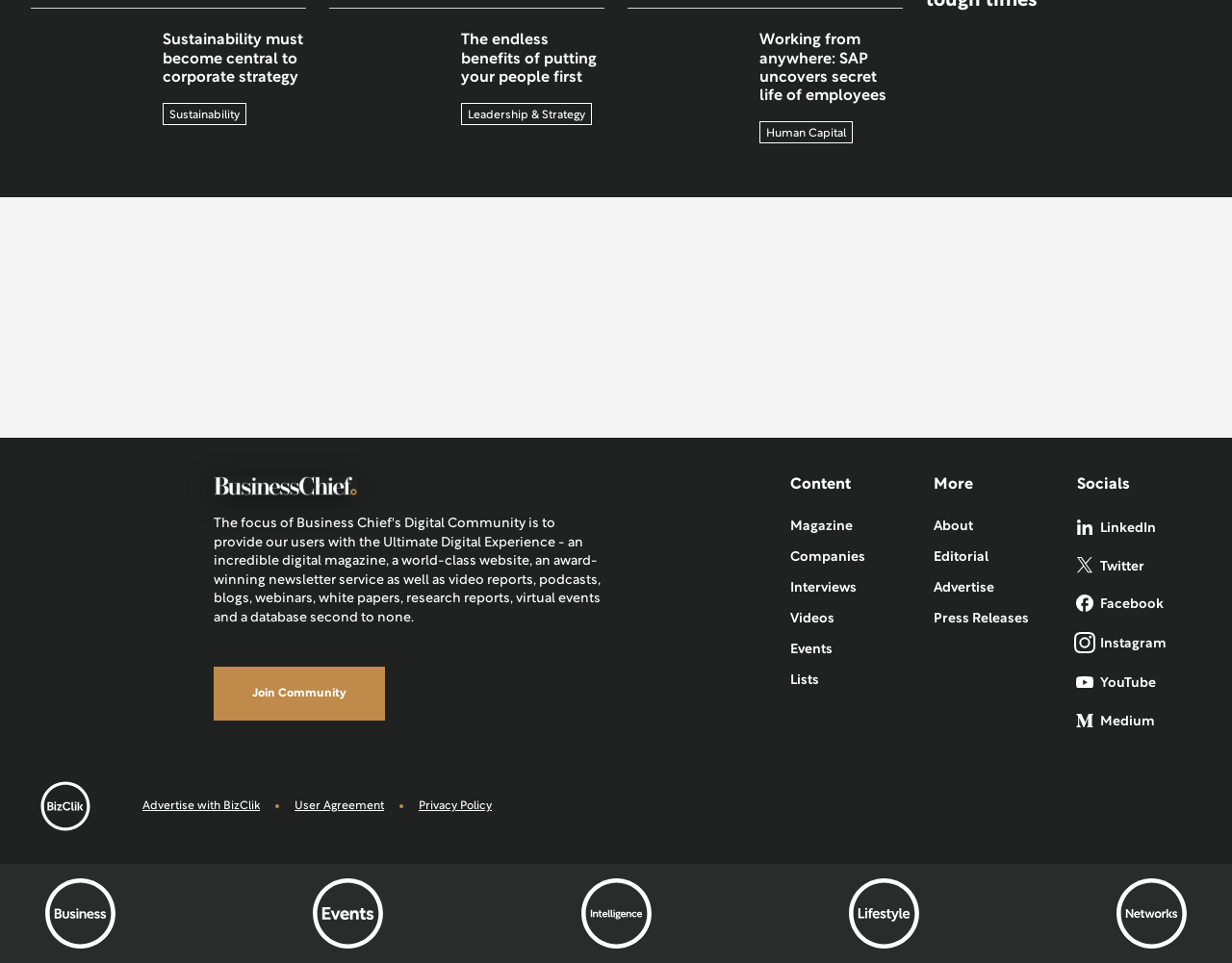Using the information in the image, give a detailed answer to the following question: What is the logo at the top left corner?

The logo at the top left corner is the publication logo, which is an image element with a bounding box coordinate of [0.173, 0.494, 0.29, 0.514].